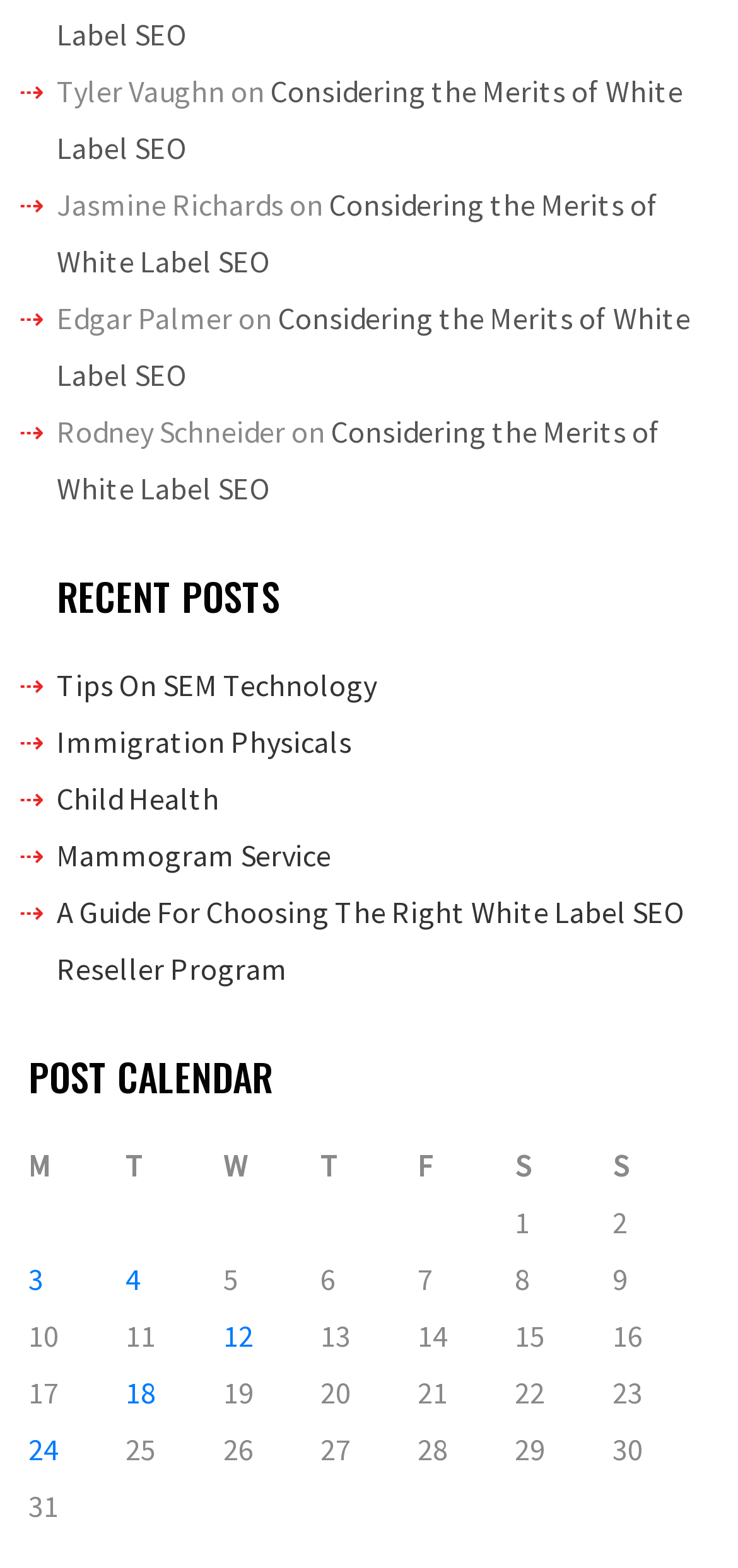Identify the bounding box coordinates for the element you need to click to achieve the following task: "View previous editor's picks". The coordinates must be four float values ranging from 0 to 1, formatted as [left, top, right, bottom].

None